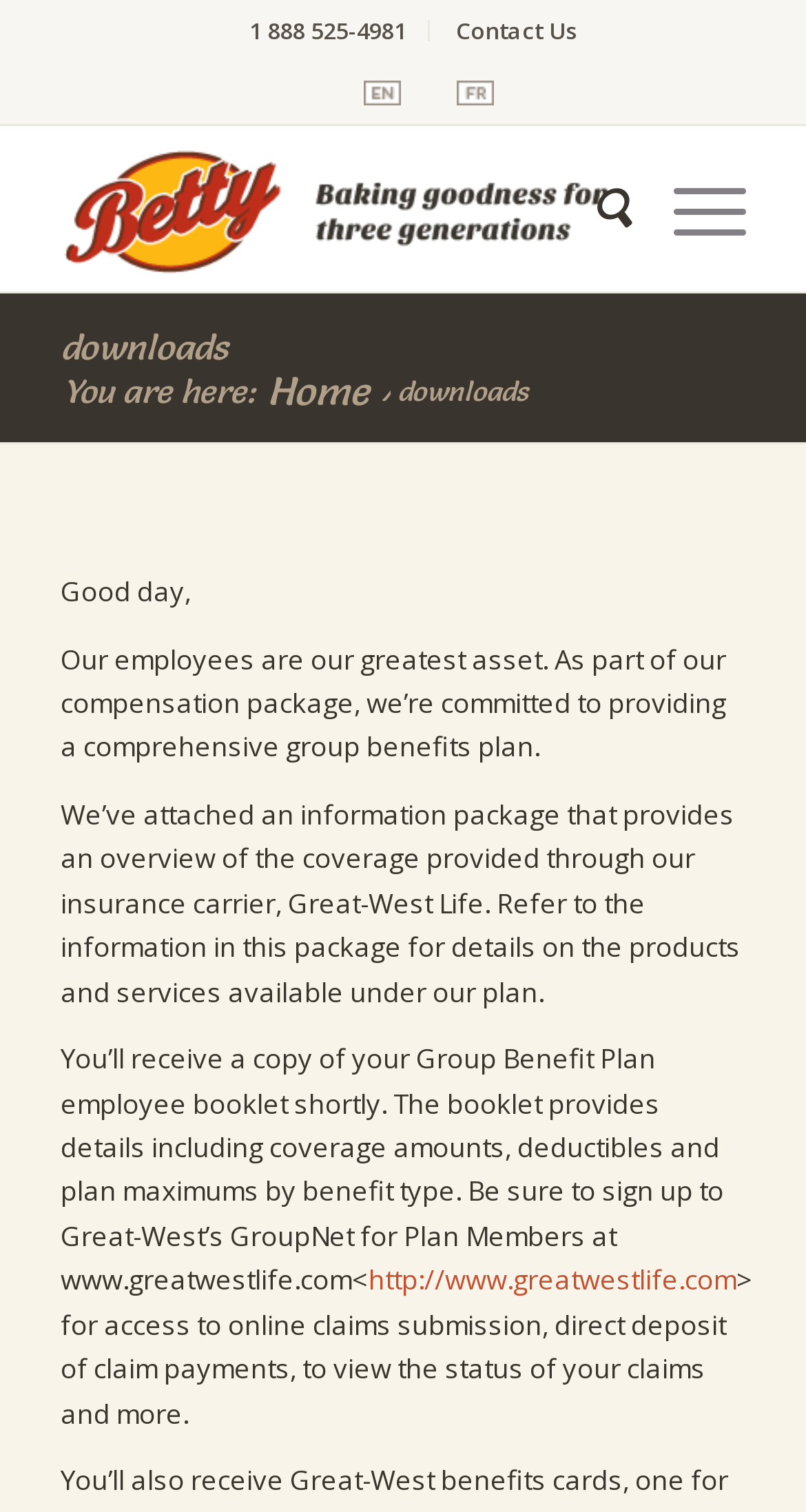Provide a thorough summary of the webpage.

The webpage is titled "downloads - Betty Bread" and has a vertical menu on the top left corner with two menu items: "1 888 525-4981" and "Contact Us". The "Contact Us" item has a link to a separate page. 

To the right of the menu, there are two language options: "English" and "Français", each with a corresponding image. 

Below the language options, there is a layout table that spans most of the page width. Within the table, there is a logo image of "Betty Bread" on the left, and three menu items on the right: "Search", "Menu", and another "Menu" item. Each of these menu items has a corresponding link.

Below the layout table, there is a heading that reads "downloads". Underneath the heading, there is a link to "downloads" and a breadcrumb navigation that shows the current page location, with links to "Home" and a separator.

The main content of the page starts with a greeting "Good day," followed by a paragraph of text that describes the company's commitment to providing a comprehensive group benefits plan to its employees. The text continues to explain the details of the plan, including an attached information package and a forthcoming employee booklet. There is also a link to Great-West Life's website for online claims submission and other services.